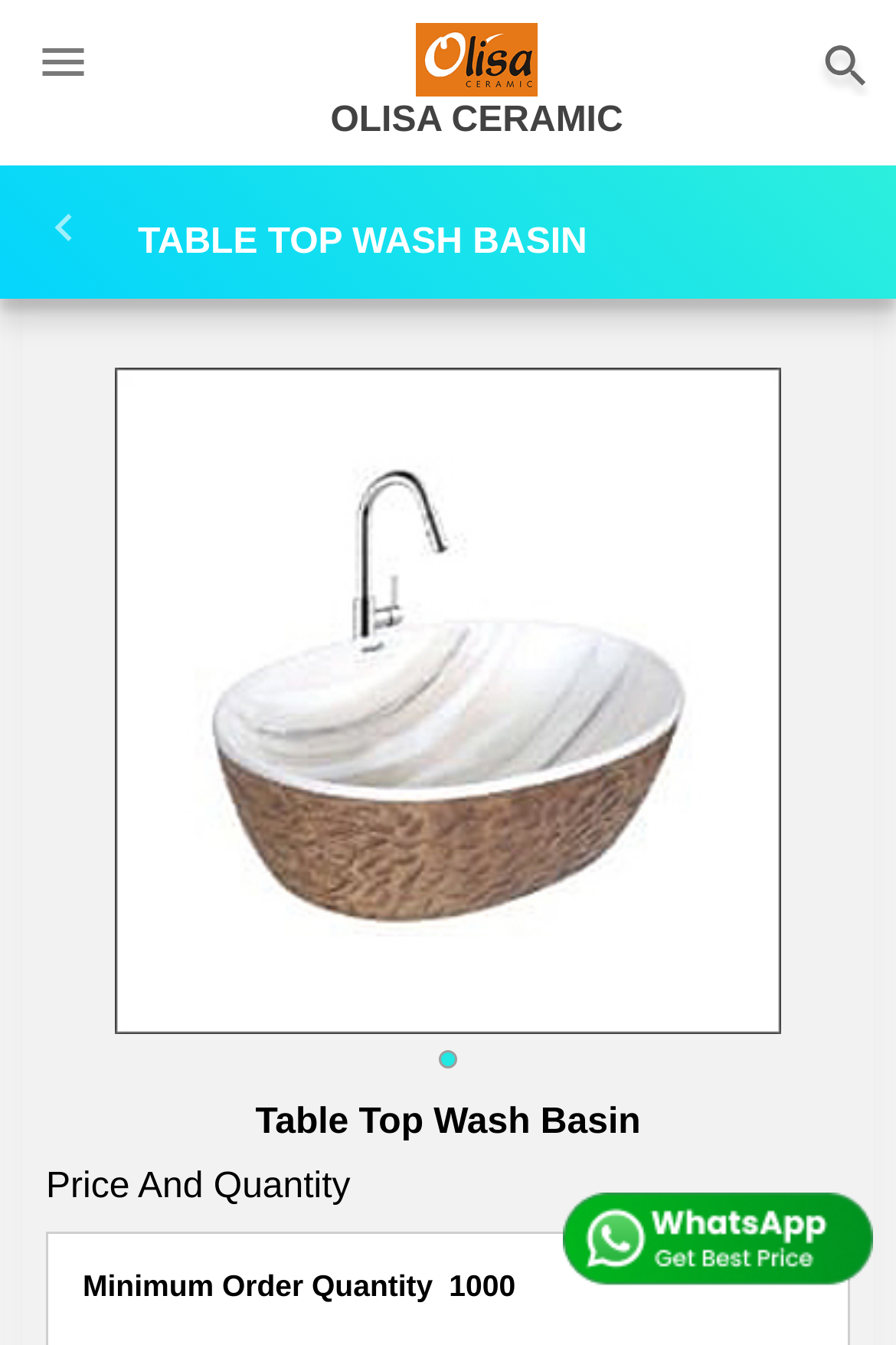Determine the primary headline of the webpage.

TABLE TOP WASH BASIN